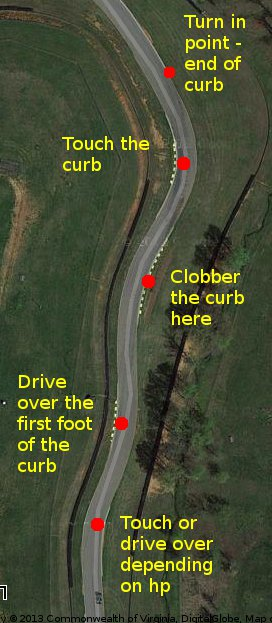Please answer the following question using a single word or phrase: 
What factor affects the approach to 'Touch or Drive Over'?

Car's horsepower